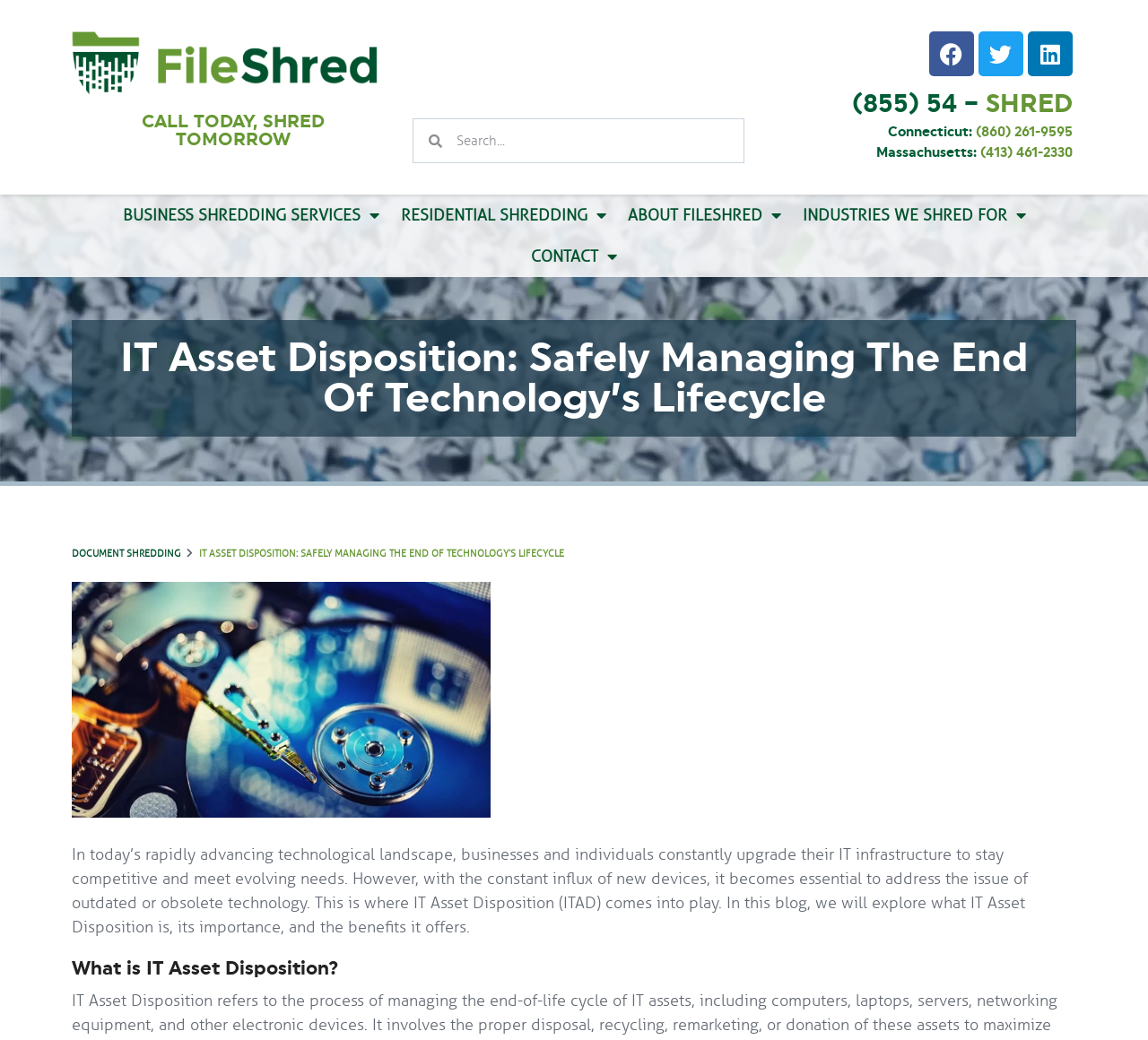Find the bounding box coordinates of the area that needs to be clicked in order to achieve the following instruction: "Visit Facebook page". The coordinates should be specified as four float numbers between 0 and 1, i.e., [left, top, right, bottom].

[0.809, 0.03, 0.848, 0.073]